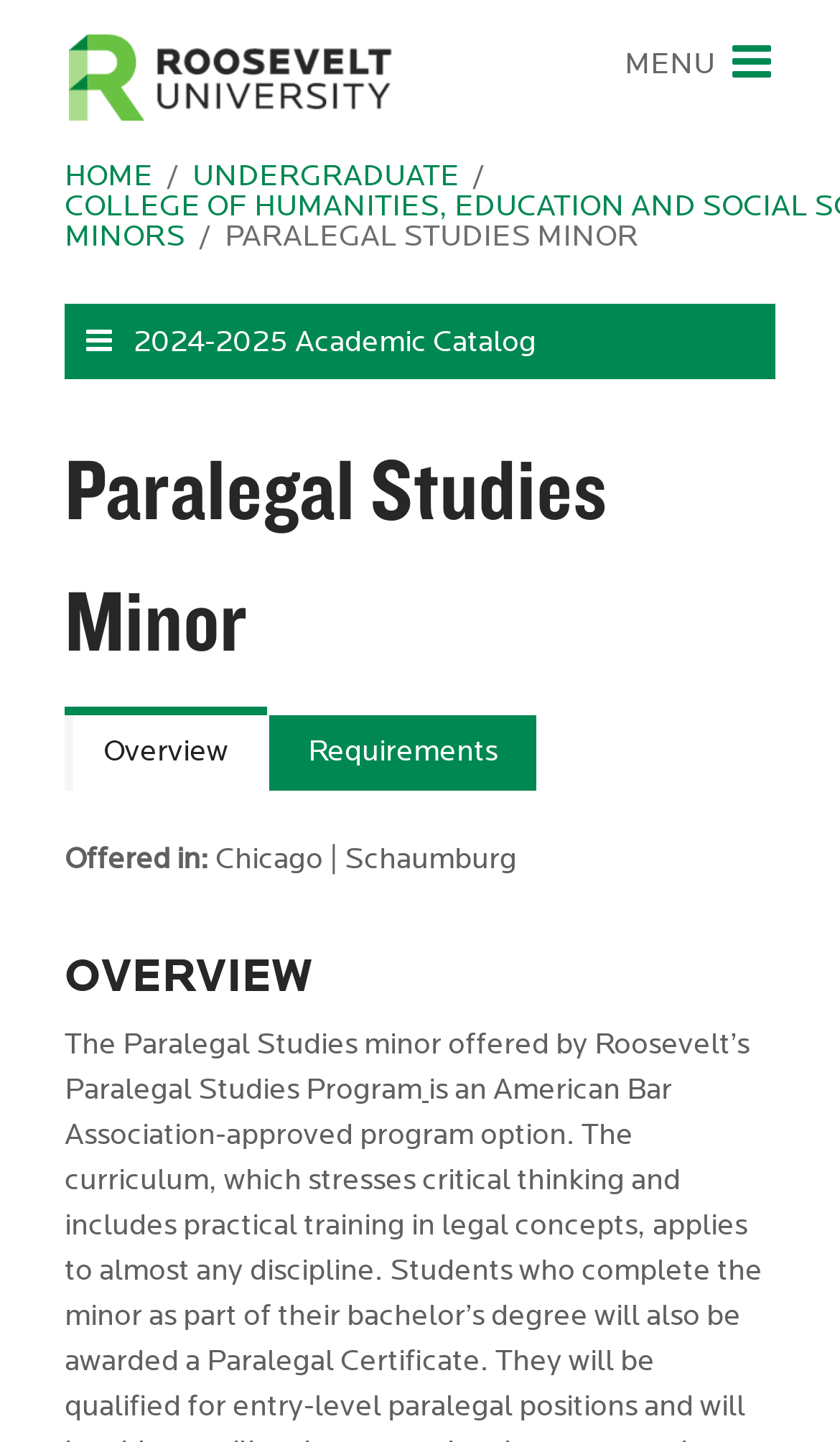Highlight the bounding box coordinates of the element that should be clicked to carry out the following instruction: "Go to HOME page". The coordinates must be given as four float numbers ranging from 0 to 1, i.e., [left, top, right, bottom].

[0.077, 0.111, 0.182, 0.135]